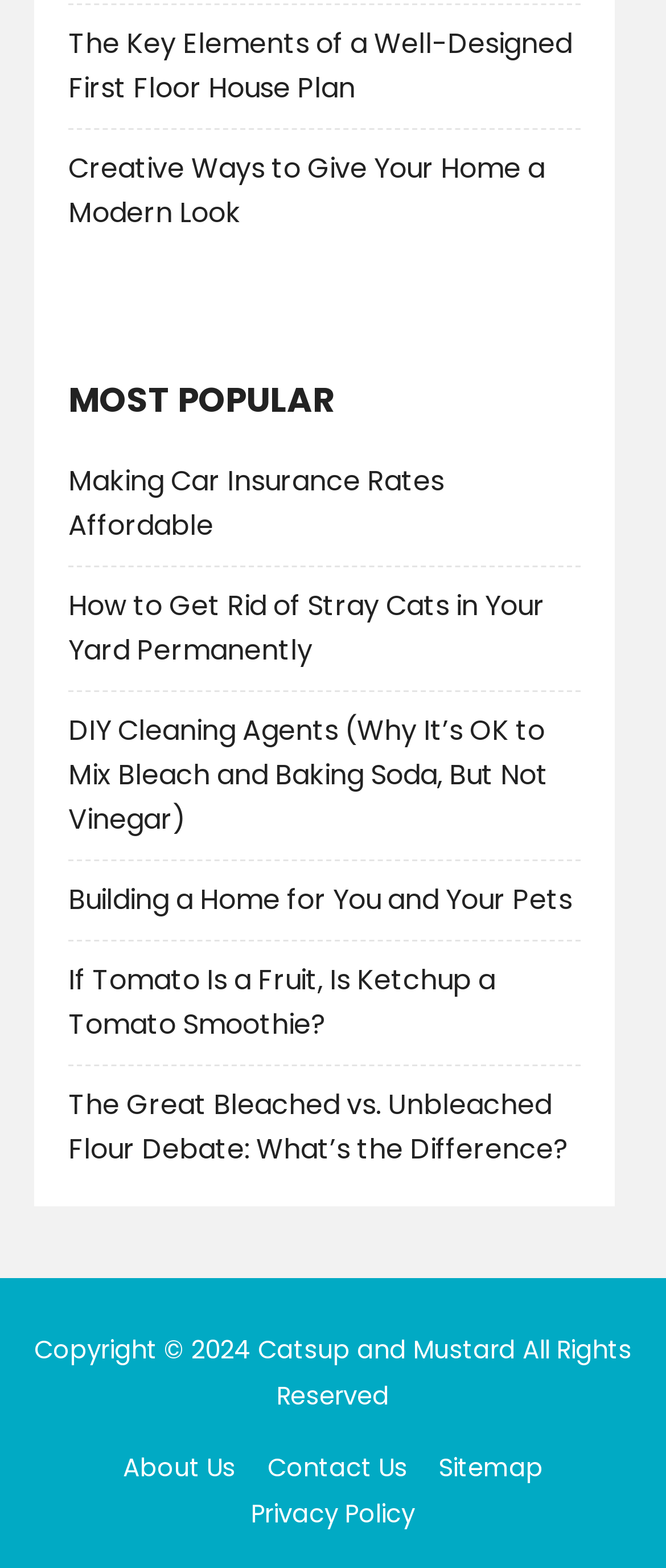What is the first link on the webpage?
Look at the screenshot and respond with a single word or phrase.

The Key Elements of a Well-Designed First Floor House Plan